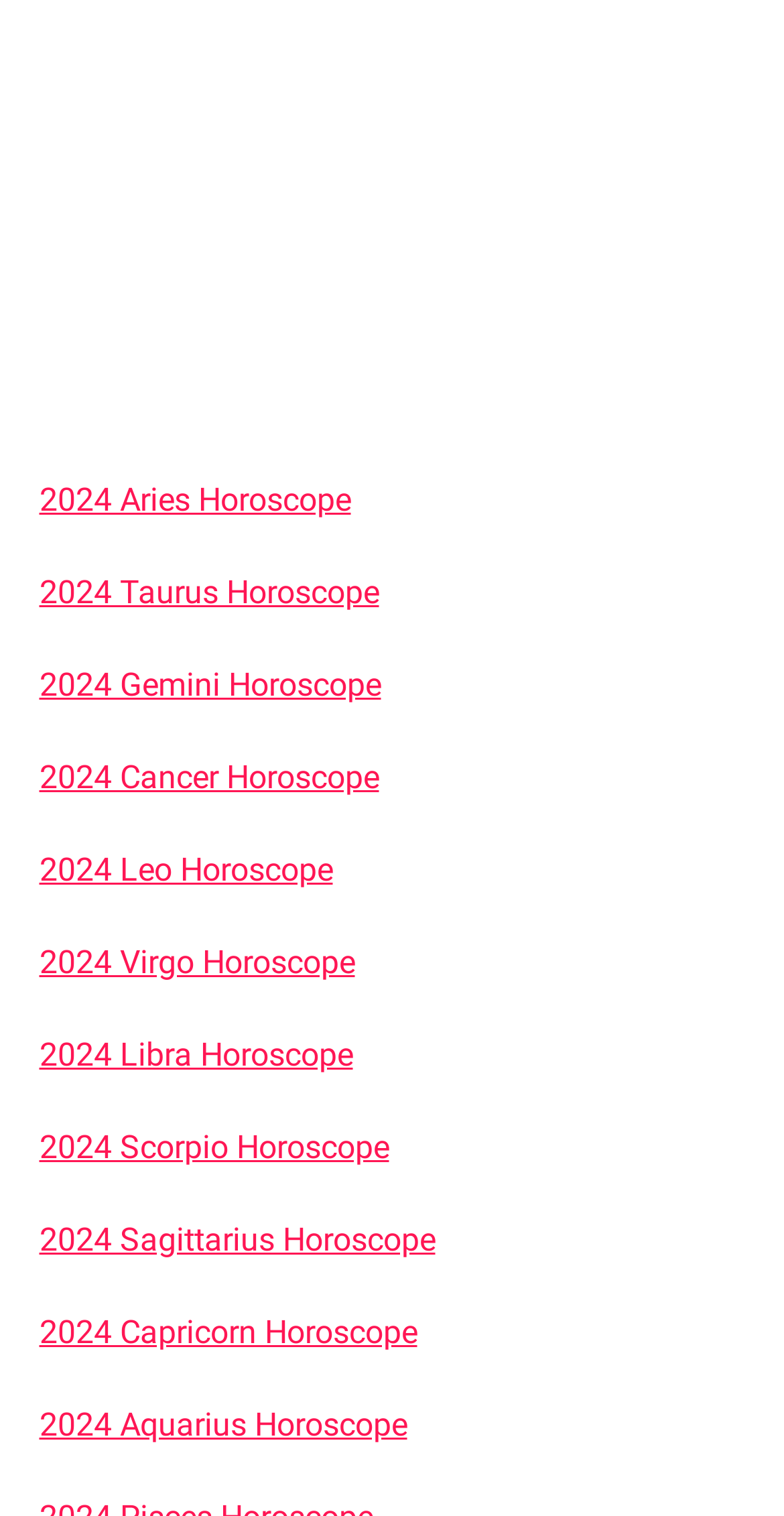Pinpoint the bounding box coordinates of the clickable area needed to execute the instruction: "view 2024 Leo Horoscope". The coordinates should be specified as four float numbers between 0 and 1, i.e., [left, top, right, bottom].

[0.05, 0.561, 0.424, 0.586]